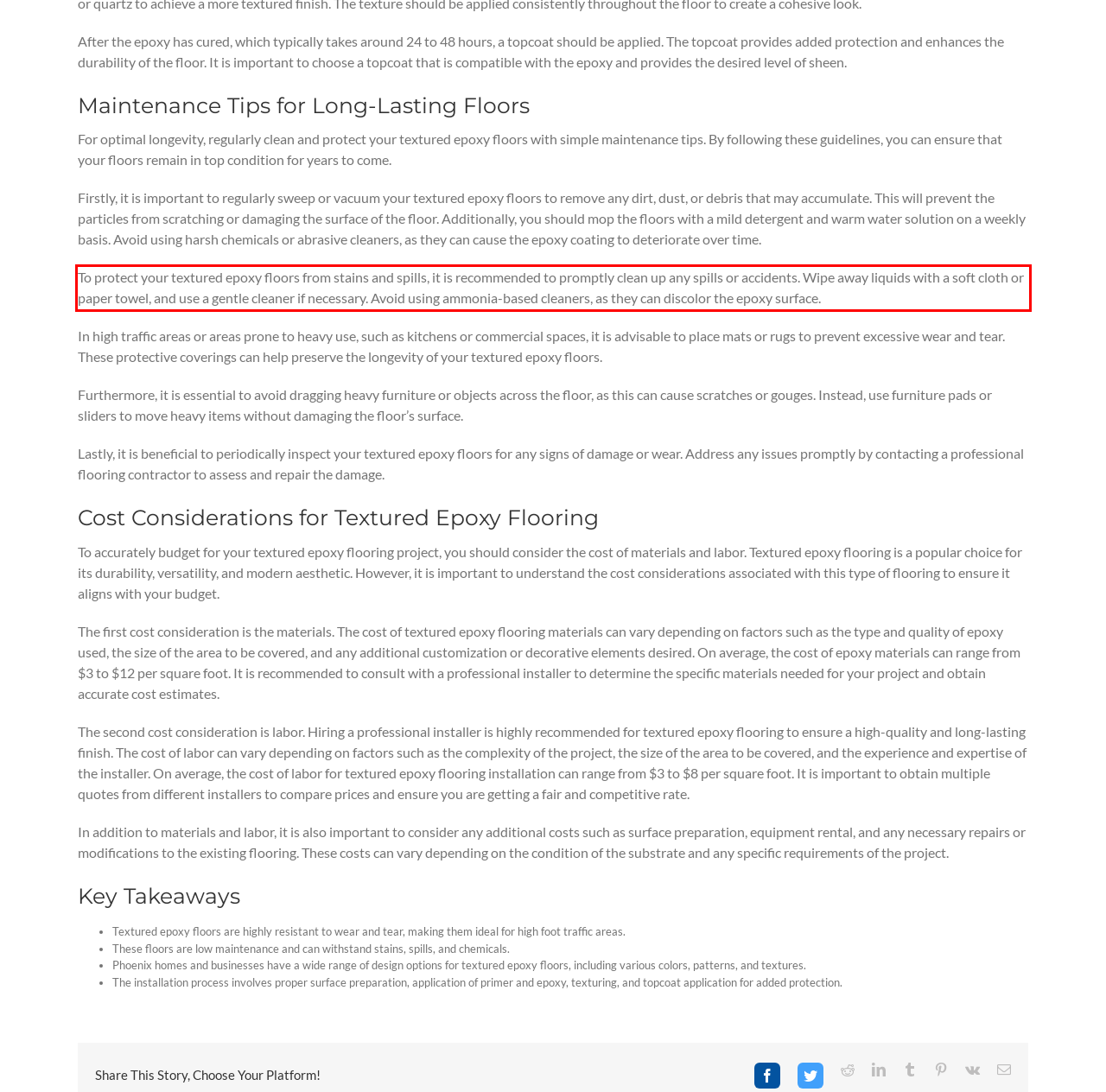Given the screenshot of a webpage, identify the red rectangle bounding box and recognize the text content inside it, generating the extracted text.

To protect your textured epoxy floors from stains and spills, it is recommended to promptly clean up any spills or accidents. Wipe away liquids with a soft cloth or paper towel, and use a gentle cleaner if necessary. Avoid using ammonia-based cleaners, as they can discolor the epoxy surface.